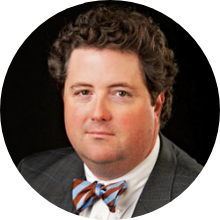Please give a one-word or short phrase response to the following question: 
What is the shape of the image framing?

Round